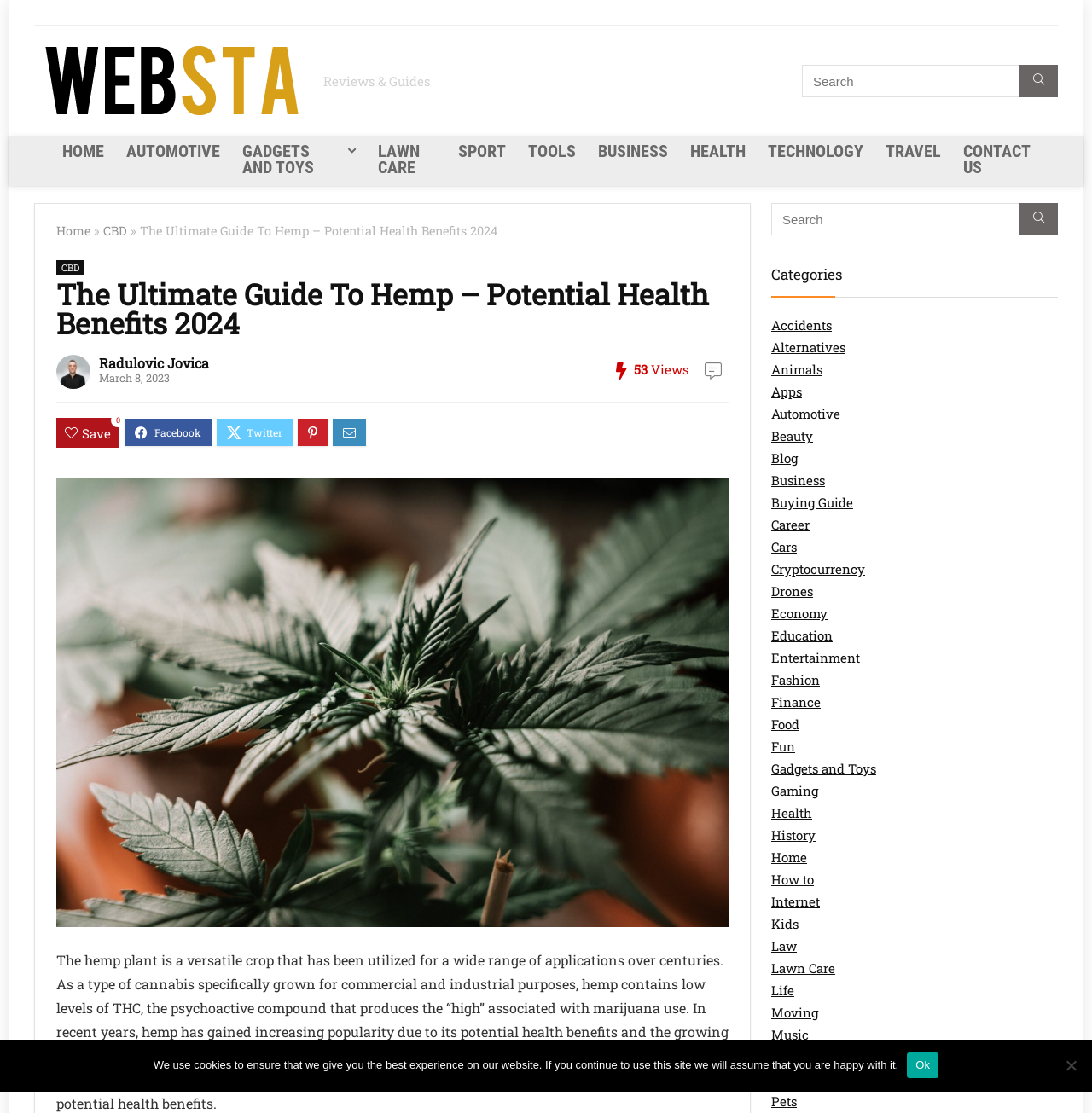Could you indicate the bounding box coordinates of the region to click in order to complete this instruction: "Click on the CONTACT US link".

[0.872, 0.123, 0.953, 0.166]